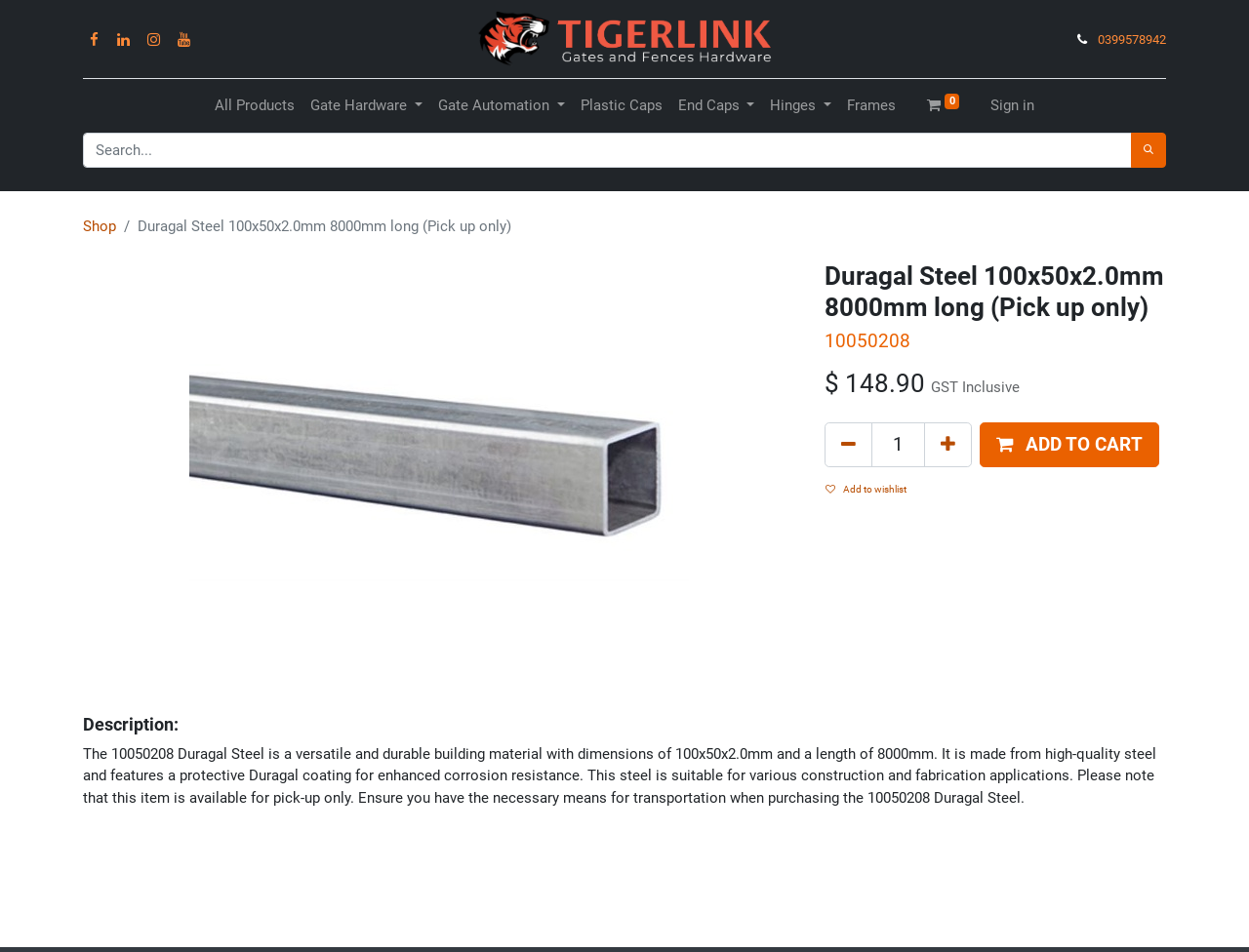What is the material of the product?
From the screenshot, provide a brief answer in one word or phrase.

High-quality steel